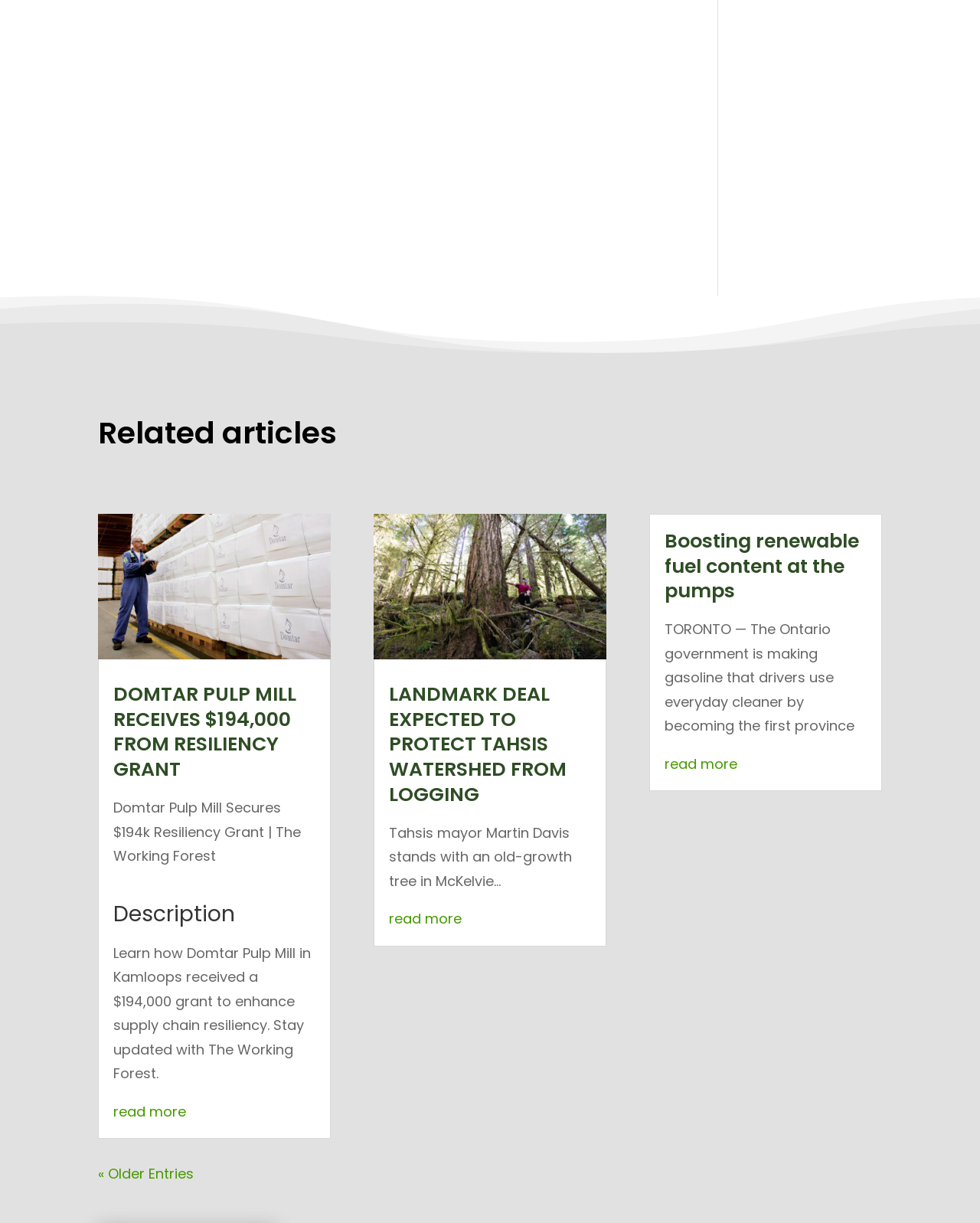What is the direction of the pagination link?
Please give a detailed and elaborate explanation in response to the question.

I found a link element with the text '« Older Entries' at the bottom of the webpage, indicating that it is a pagination link that points to older entries.